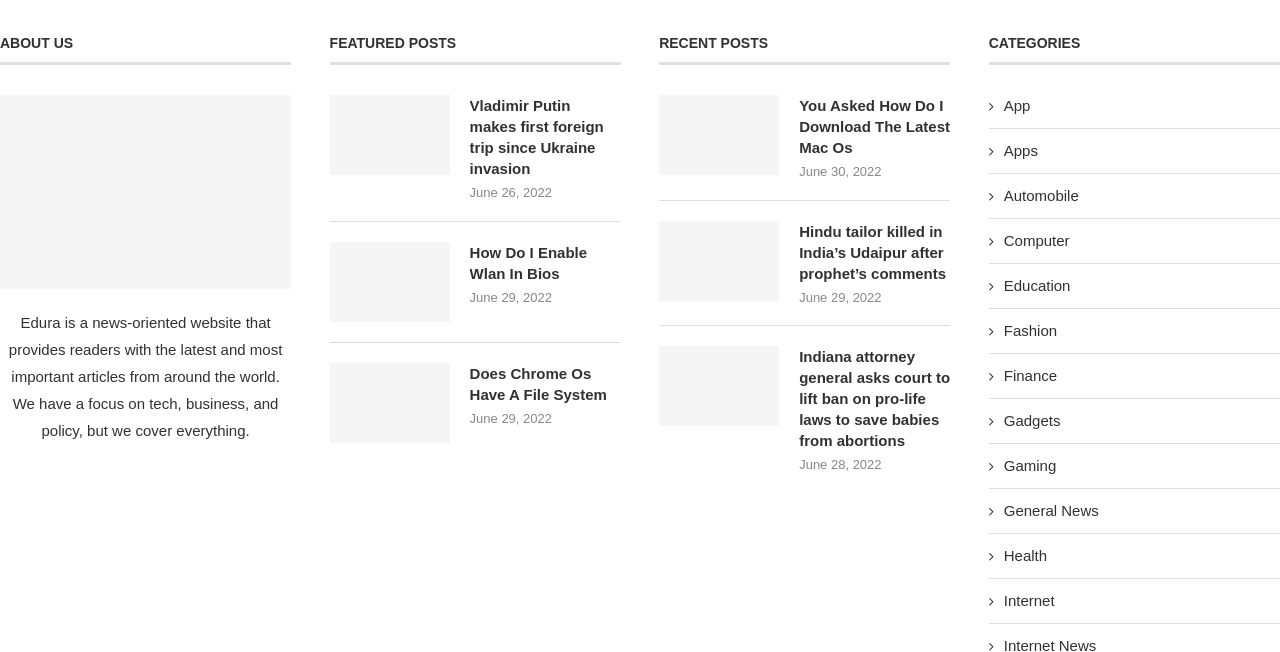What is the main focus of Edura?
Using the image, give a concise answer in the form of a single word or short phrase.

tech, business, and policy